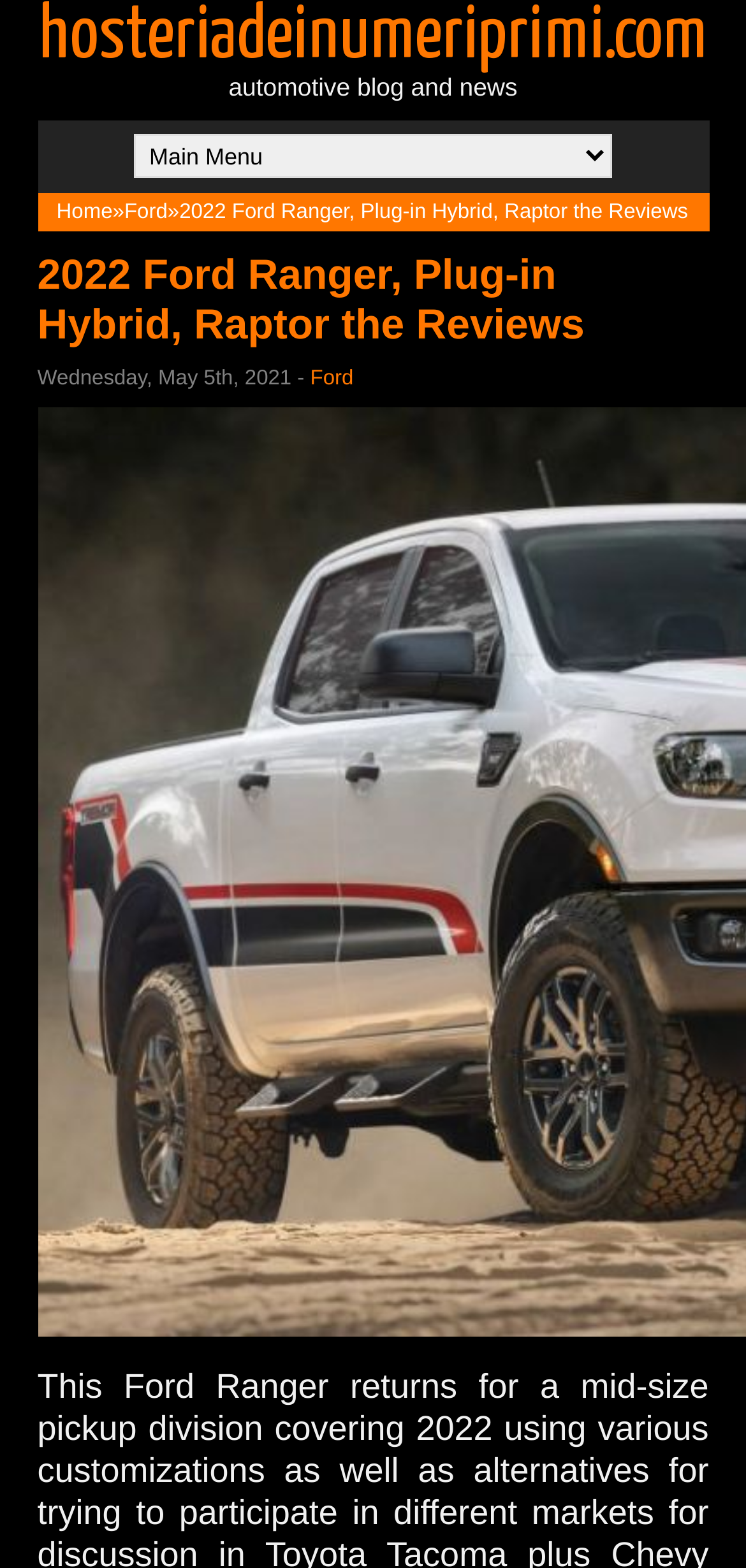Observe the image and answer the following question in detail: Is there a navigation menu?

The presence of links such as 'Home' and 'Ford' suggests that there is a navigation menu on the webpage, allowing users to navigate to different sections or articles.